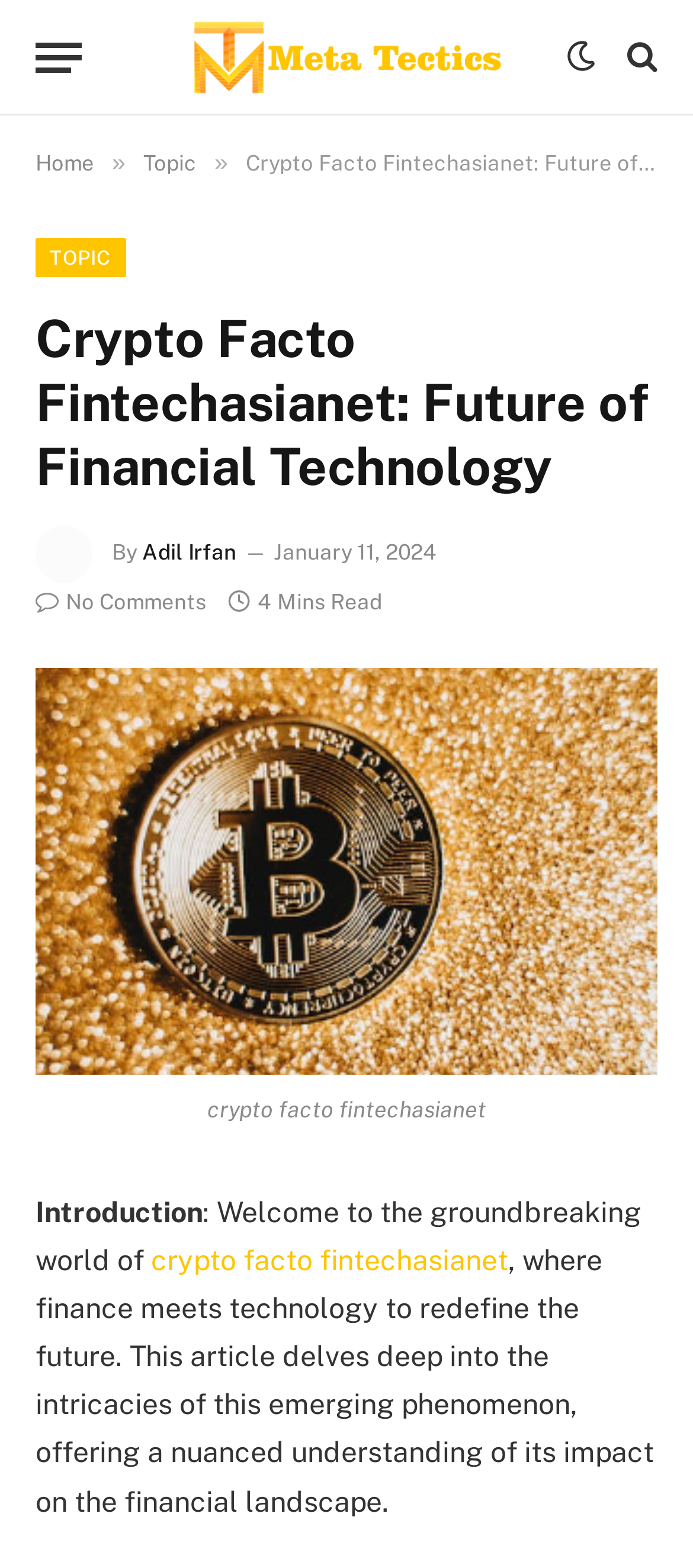Please identify the bounding box coordinates of the element on the webpage that should be clicked to follow this instruction: "Visit the Férarie page". The bounding box coordinates should be given as four float numbers between 0 and 1, formatted as [left, top, right, bottom].

[0.271, 0.0, 0.729, 0.074]